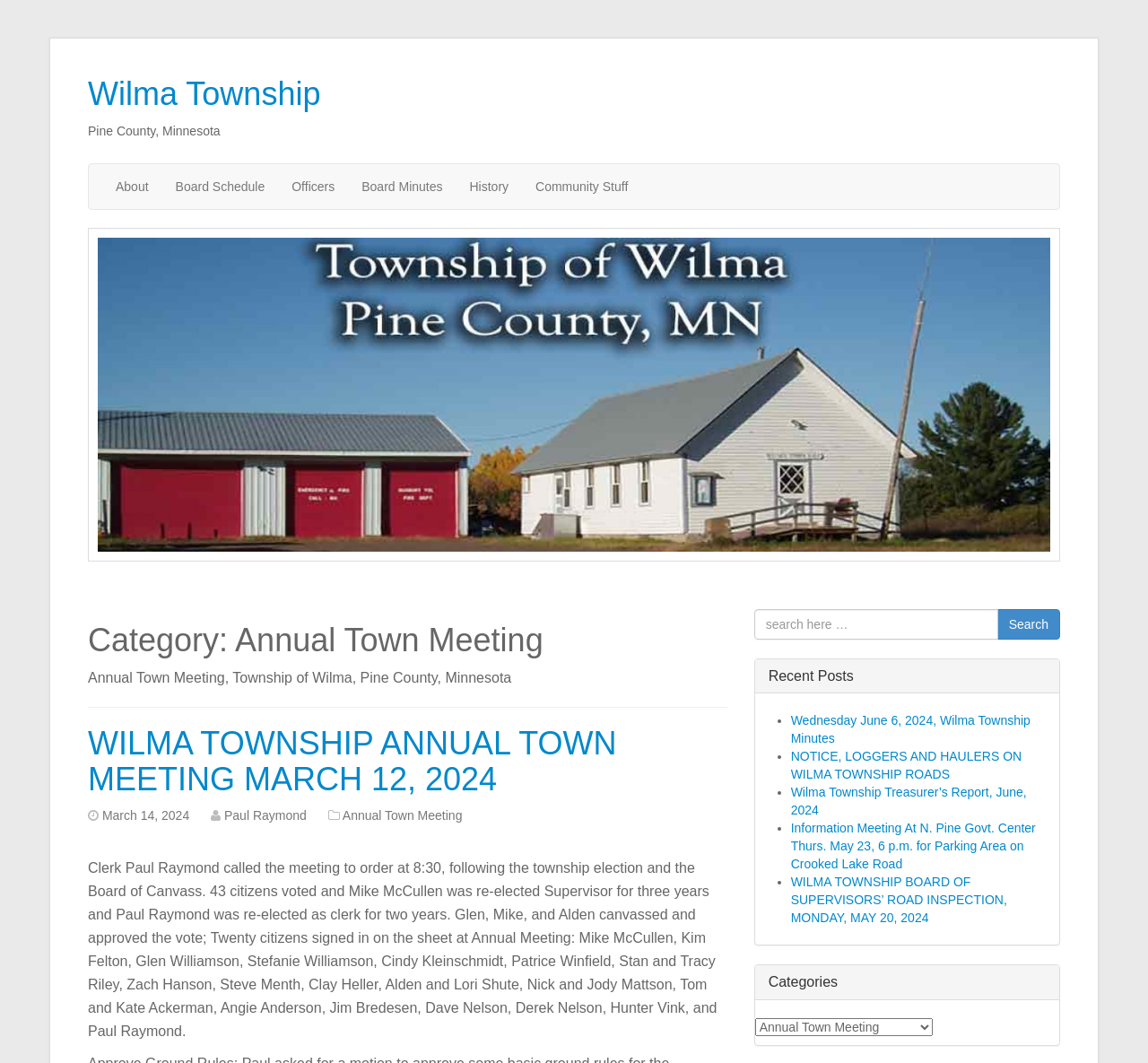Identify the bounding box coordinates of the specific part of the webpage to click to complete this instruction: "Click on the 'About' link".

[0.089, 0.154, 0.141, 0.197]